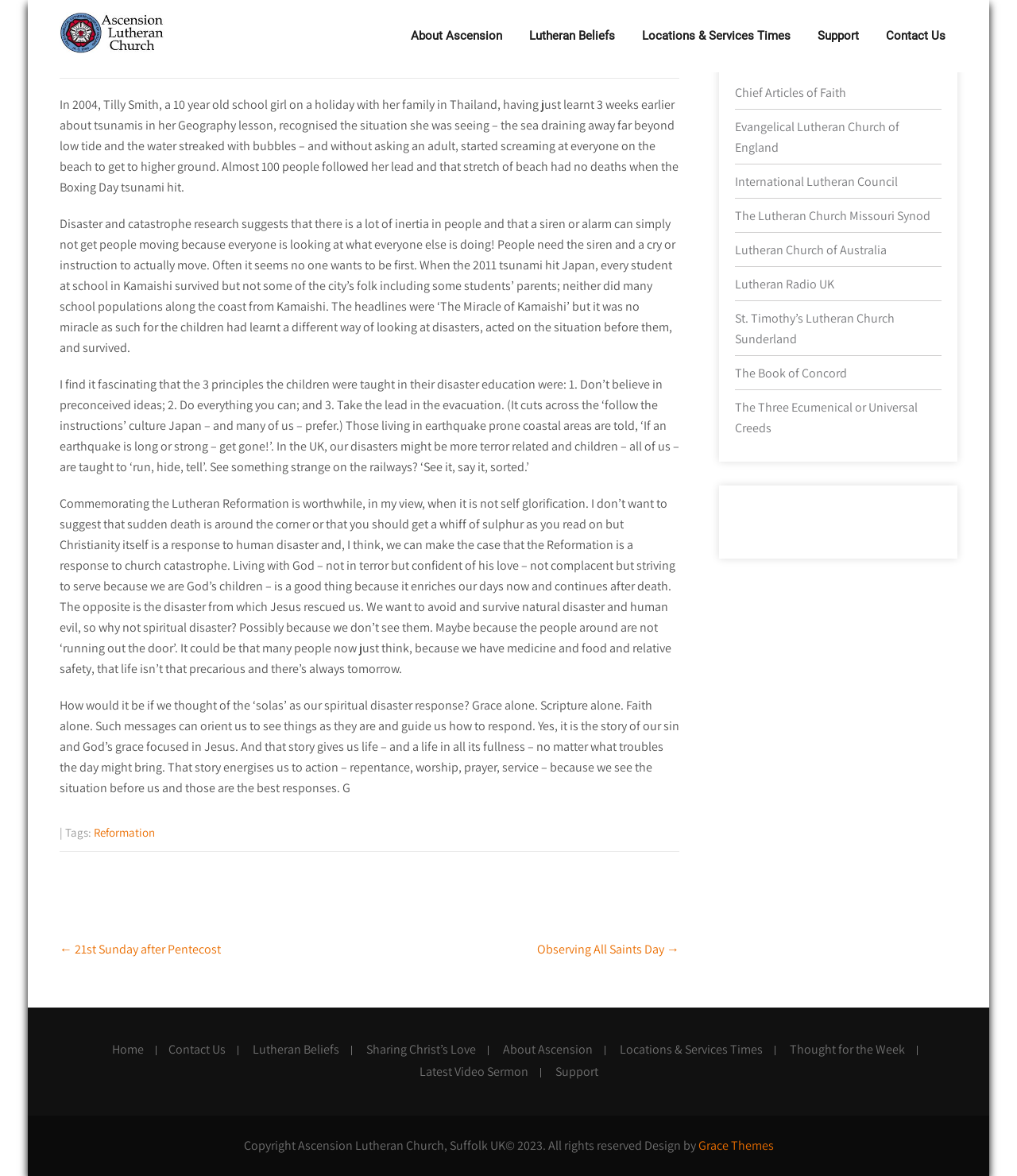Describe all the visual and textual components of the webpage comprehensively.

The webpage is about Observing the Reformation at Ascension Lutheran Church, Brandon, Suffolk. At the top, there is a small image and a link. Below that, there are five main navigation links: "About Ascension", "Lutheran Beliefs", "Locations & Services Times", "Support", and "Contact Us". 

The main content of the page is an article with a heading "Observing The Reformation" and a subheading "October 28, 2018". The article tells a story about a 10-year-old girl who recognized the signs of a tsunami and warned others, saving many lives. It then discusses how people often need a leader to take action in times of disaster and how the Lutheran Reformation can be seen as a response to spiritual disaster. The article concludes by suggesting that the "solas" (Grace alone, Scripture alone, Faith alone) can be seen as a spiritual disaster response.

Below the article, there are links to related tags, including "Reformation". At the bottom of the page, there is a footer section with links to previous and next posts, labeled "Post navigation". 

On the right side of the page, there is a complementary section with a heading "Useful Links" that lists several links to Lutheran organizations and resources. Below that, there is another complementary section with a code snippet. 

At the very bottom of the page, there are links to the homepage, contact page, and other important pages, as well as a copyright notice and a link to the website designer.